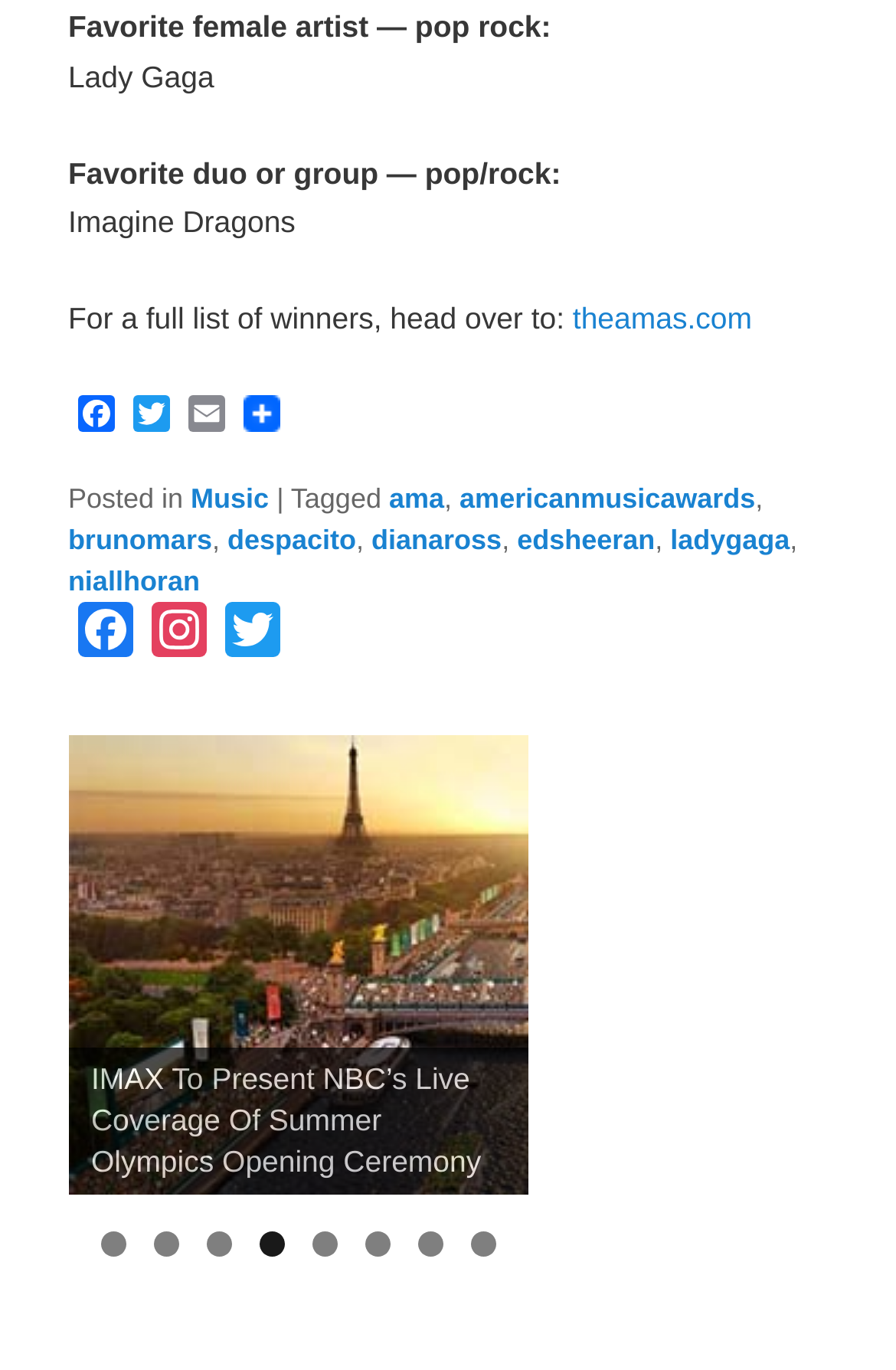Provide a one-word or one-phrase answer to the question:
What is the favorite female artist in pop rock?

Lady Gaga